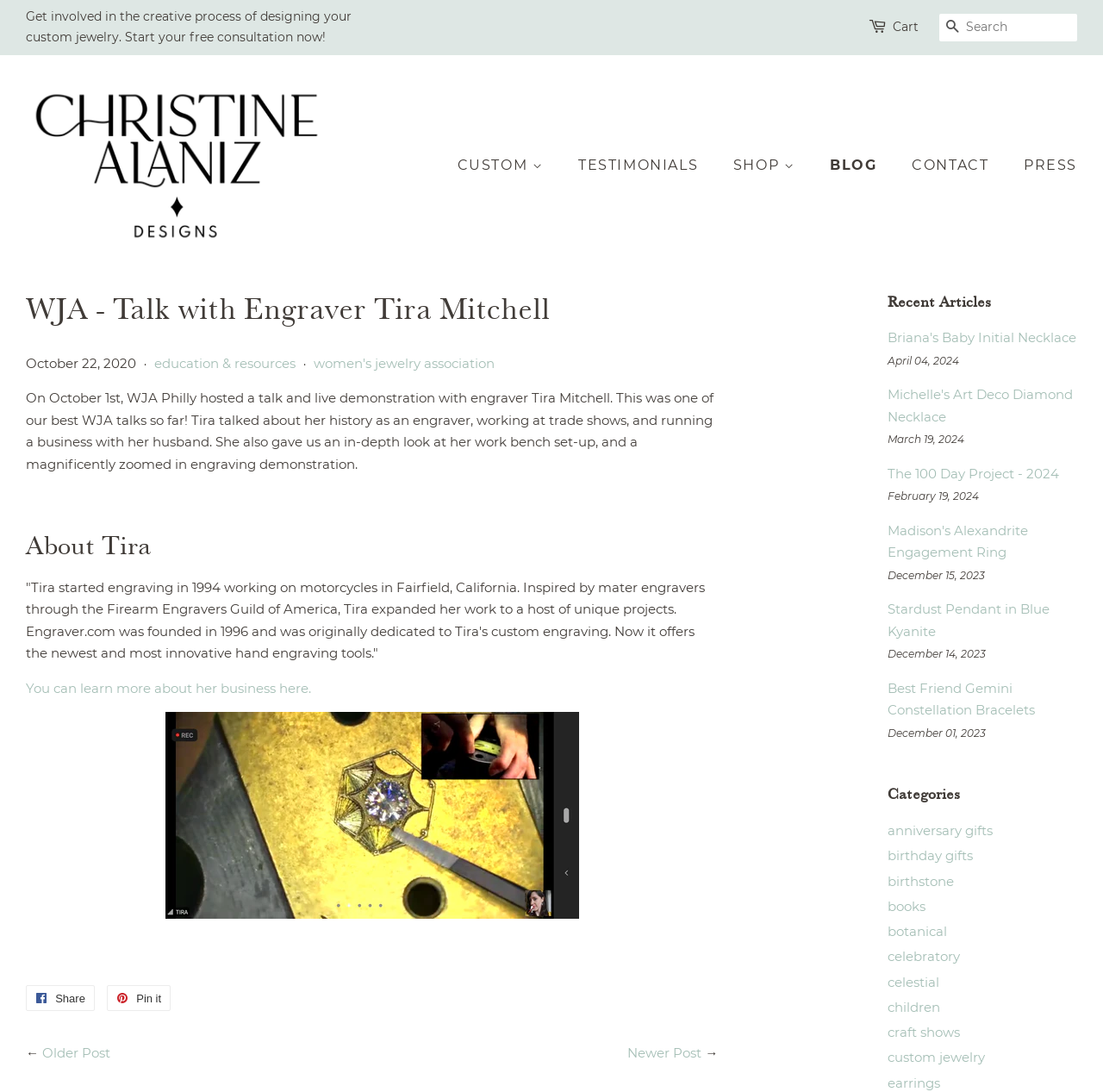Provide the text content of the webpage's main heading.

WJA - Talk with Engraver Tira Mitchell